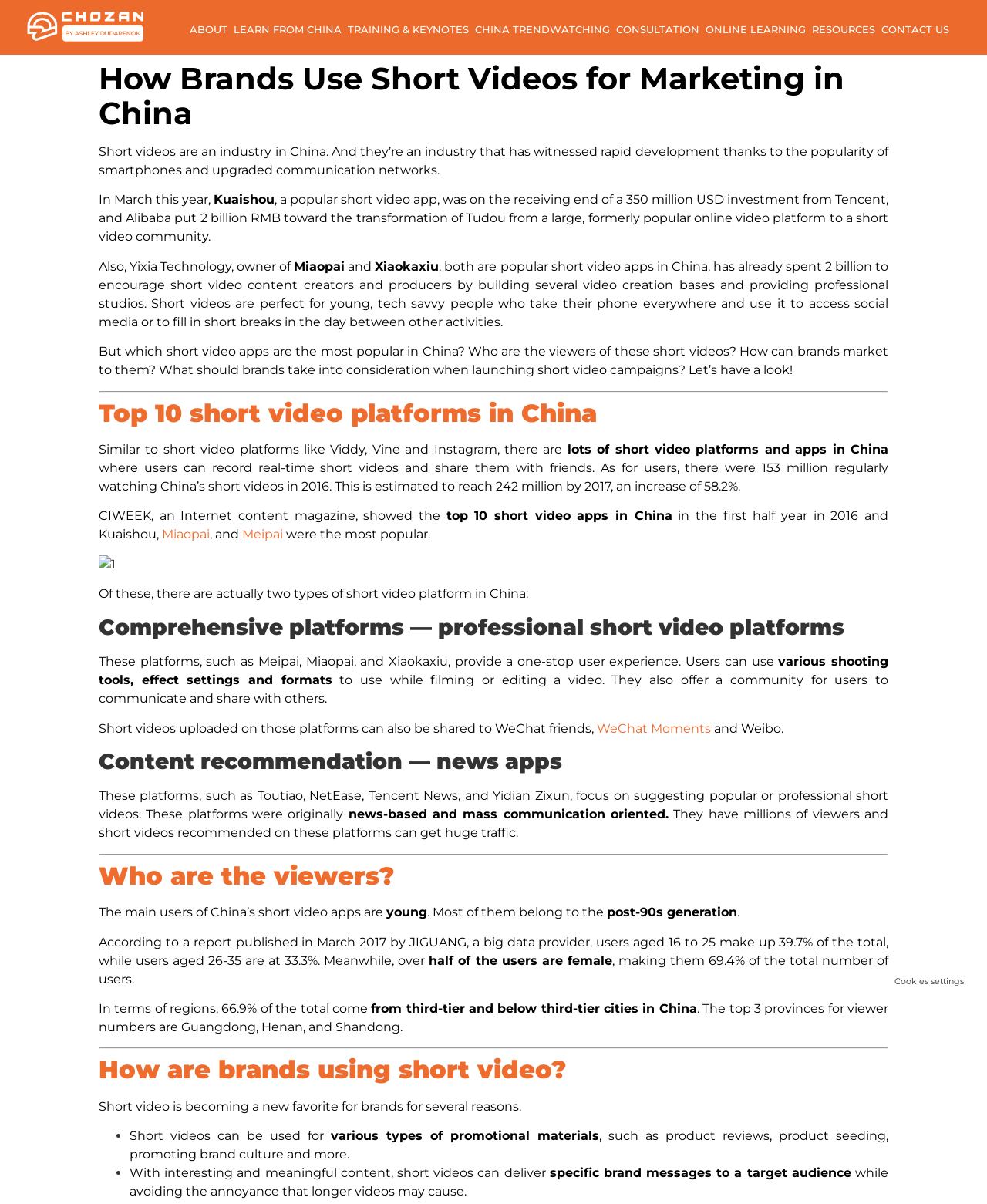What is the main topic of this webpage?
Using the image, provide a concise answer in one word or a short phrase.

Short video platforms in China